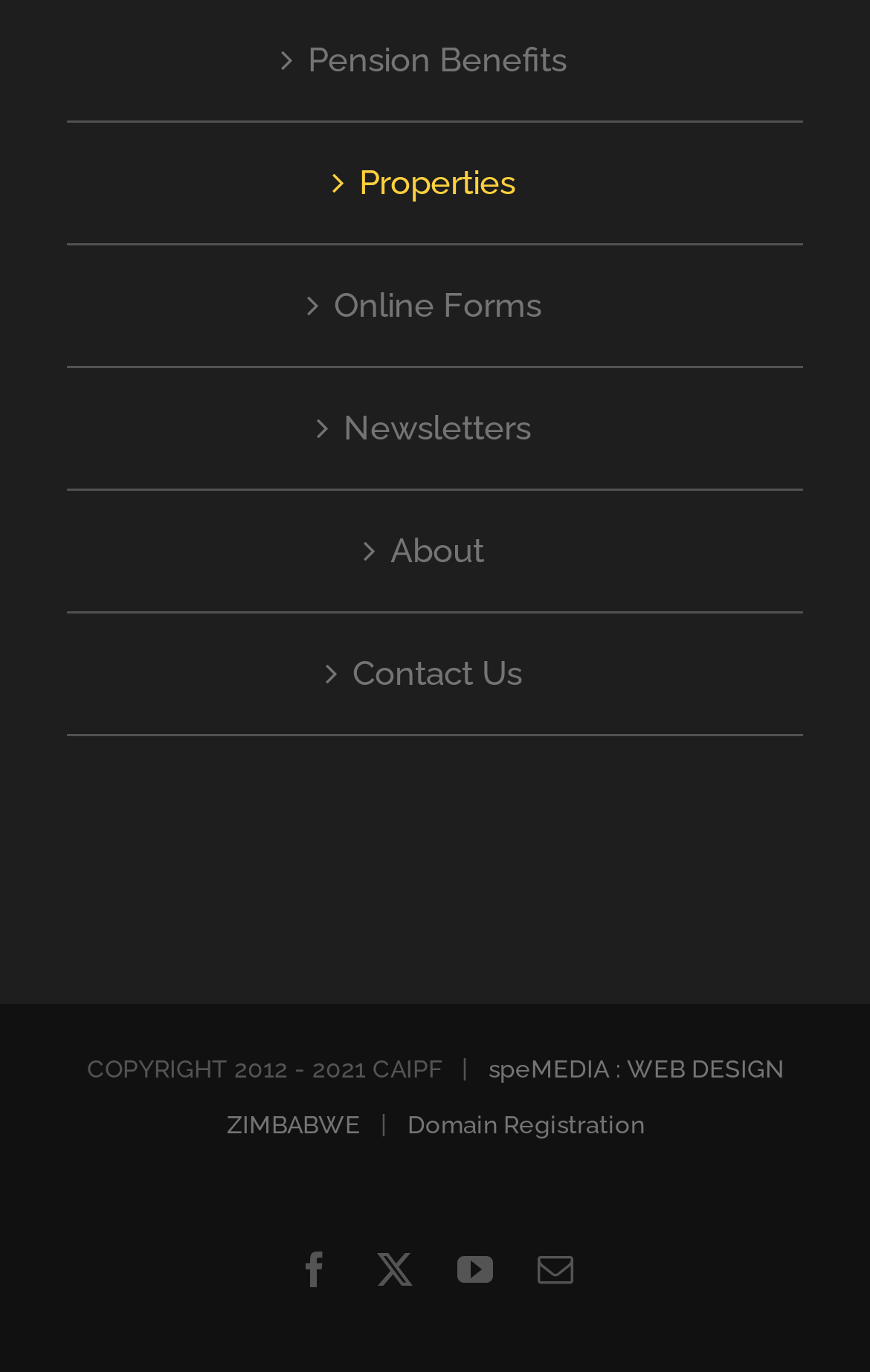Determine the bounding box coordinates of the target area to click to execute the following instruction: "Access online forms."

[0.108, 0.195, 0.897, 0.251]